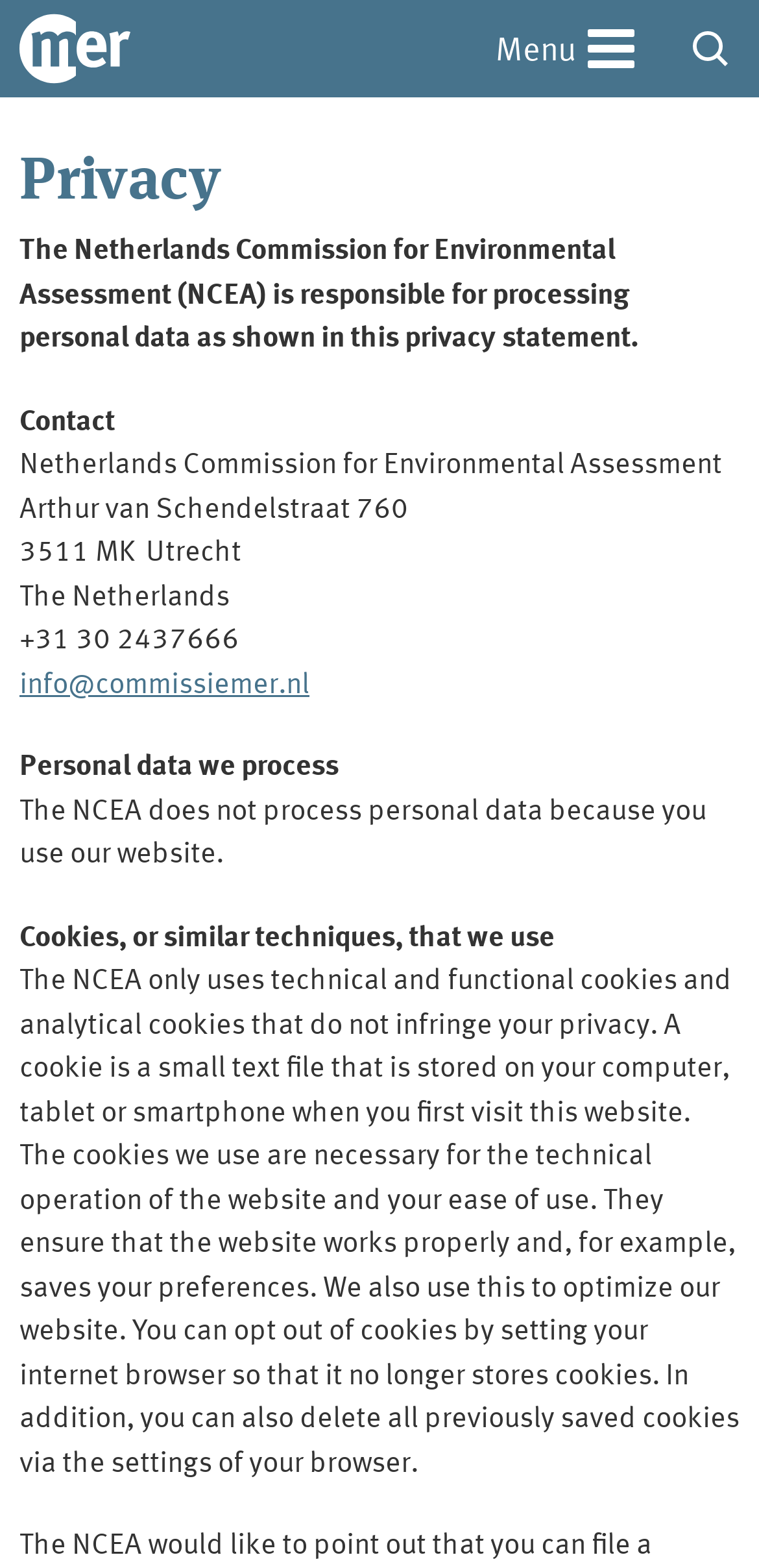What is the name of the organization?
Using the picture, provide a one-word or short phrase answer.

NCEA